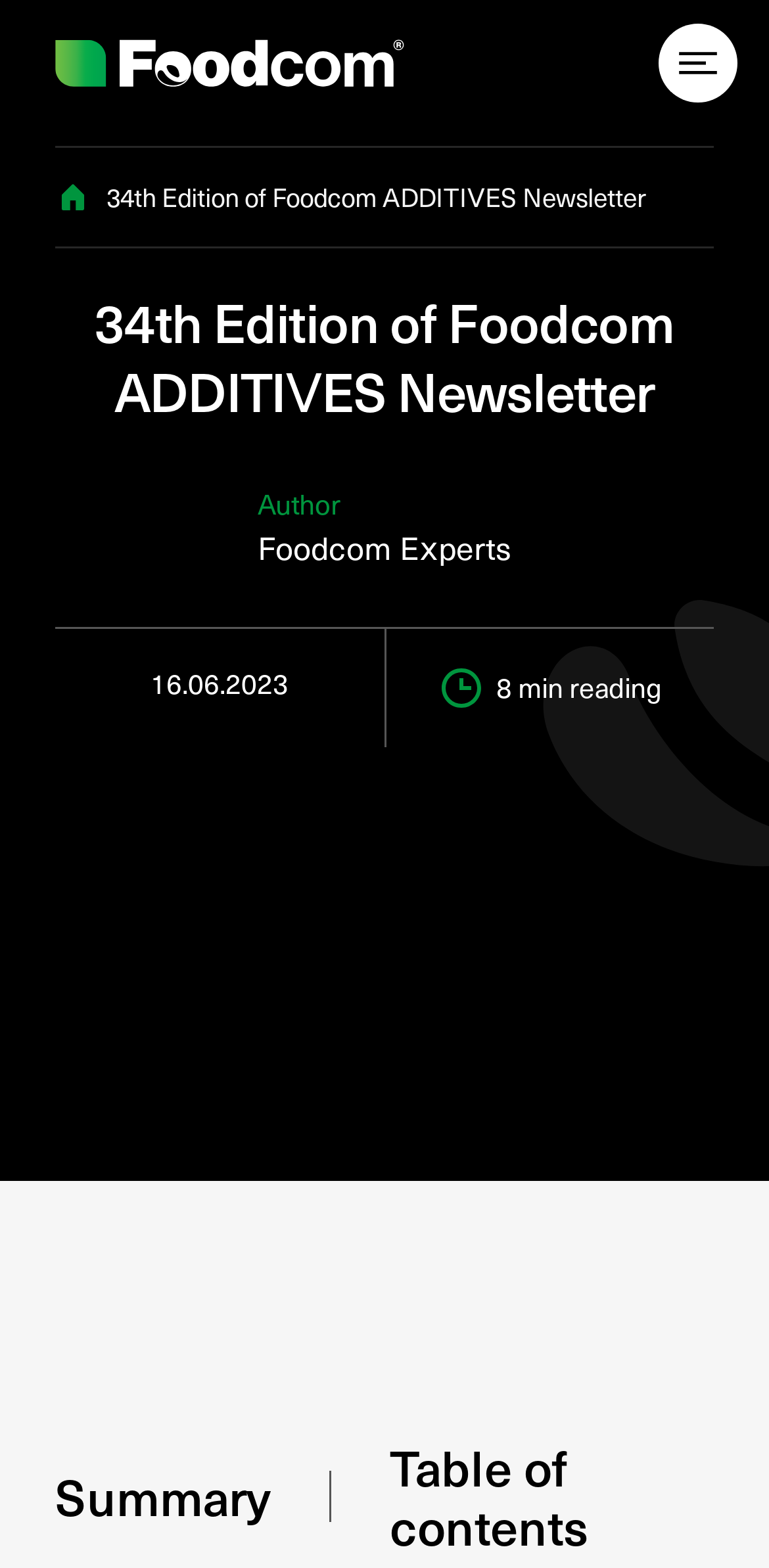How long does it take to read the newsletter?
Based on the visual details in the image, please answer the question thoroughly.

The reading time of the newsletter can be found in the StaticText element with bounding box coordinates [0.646, 0.425, 0.733, 0.452].